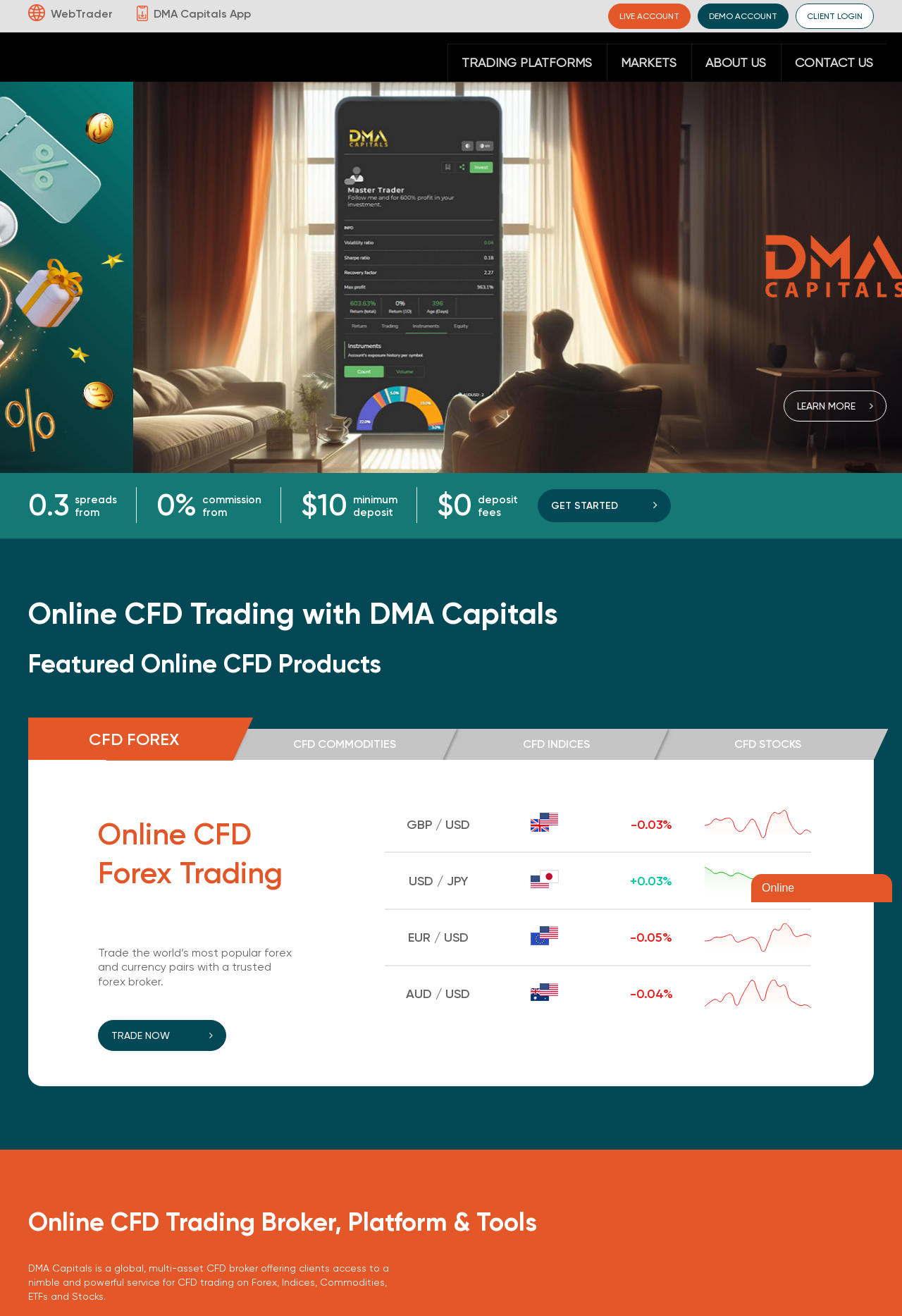Can you provide the bounding box coordinates for the element that should be clicked to implement the instruction: "Get started with online CFD trading"?

[0.596, 0.372, 0.744, 0.397]